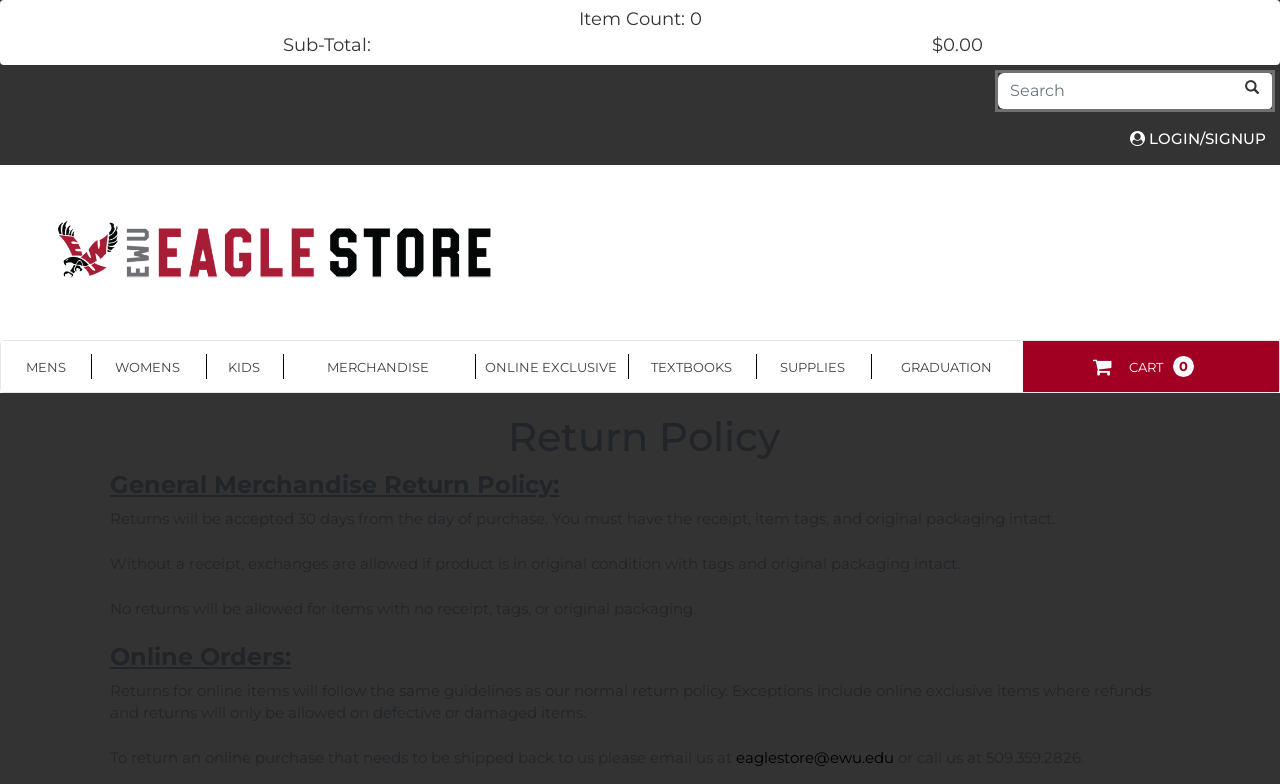Provide the bounding box coordinates for the UI element that is described by this text: "eaglestore@ewu.edu". The coordinates should be in the form of four float numbers between 0 and 1: [left, top, right, bottom].

[0.575, 0.954, 0.698, 0.979]